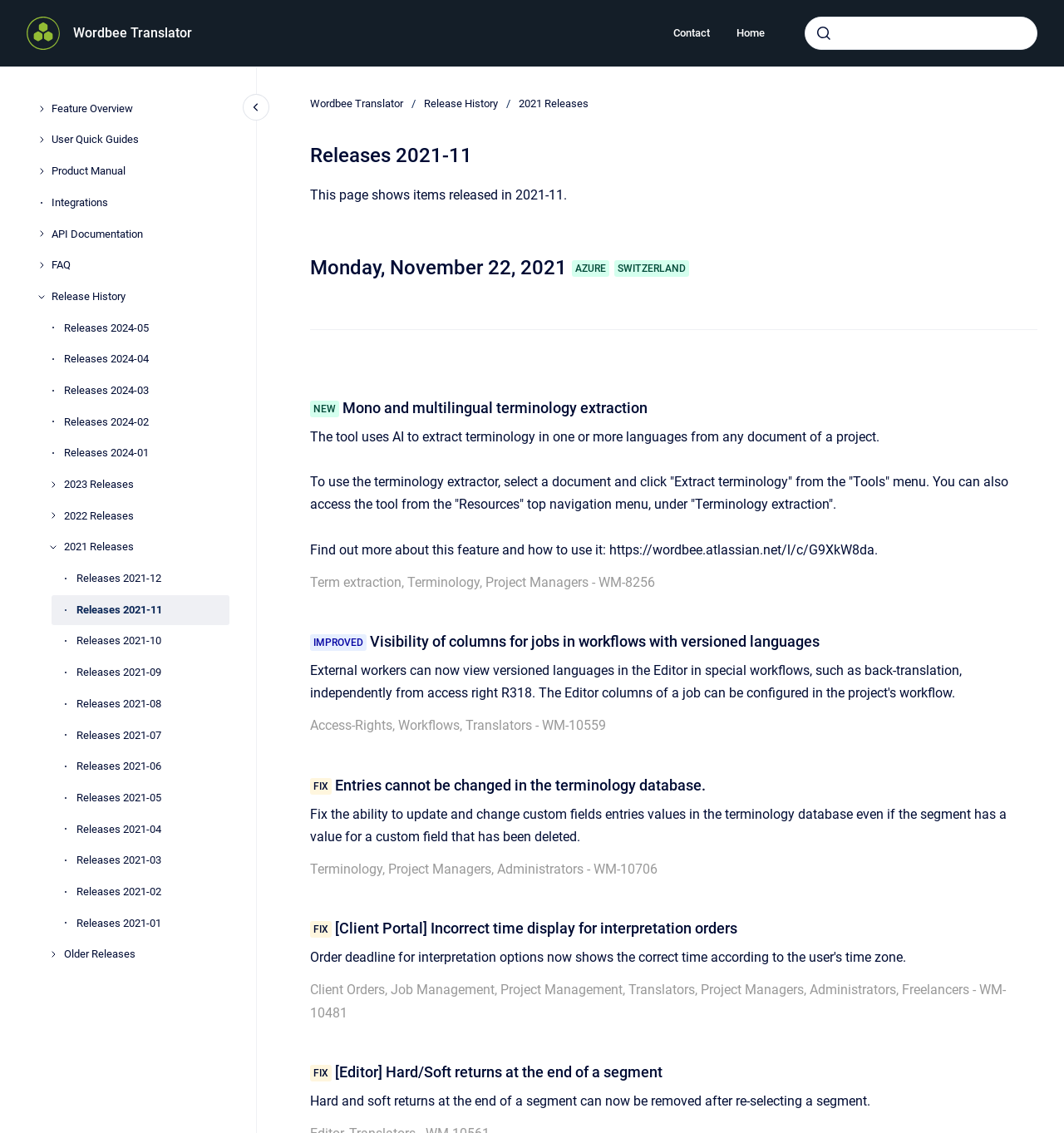Articulate a detailed summary of the webpage's content and design.

This webpage is titled "Releases 2021-11" and displays a list of items released in November 2021. At the top of the page, there are several links to navigate to different sections of the website, including "Go to homepage", "Wordbee Translator", "Contact", and "Home". A search bar is also located at the top right corner of the page.

Below the navigation links, there is a main navigation menu with several categories, including "Feature Overview", "User Quick Guides", "Product Manual", "Integrations", "API Documentation", "FAQ", and "Release History". Each category has a dropdown menu with subcategories.

The main content of the page is divided into two sections. The left section displays a list of release history, with links to different years and months, including "2024 Releases", "2023 Releases", "2022 Releases", and "2021 Releases". The "2021 Releases" section is expanded, showing a list of links to different months, including "Releases 2021-12", "Releases 2021-11", and so on.

The right section of the page displays the details of the "Releases 2021-11" page. It includes a heading with the title "Releases 2021-11" and a brief description of the page. Below the heading, there are several sections with different features and improvements, including "NEW Mono and multilingual terminology extraction", "IMPROVED Visibility of columns for jobs in workflows with versioned languages", and "FIX Entries cannot be changed in the terminology database". Each section includes a brief description of the feature or improvement, along with relevant details and links to additional resources.

Throughout the page, there are several buttons and links to navigate to different sections of the website or to access additional resources. The page also includes several headings and separators to organize the content and make it easier to read.